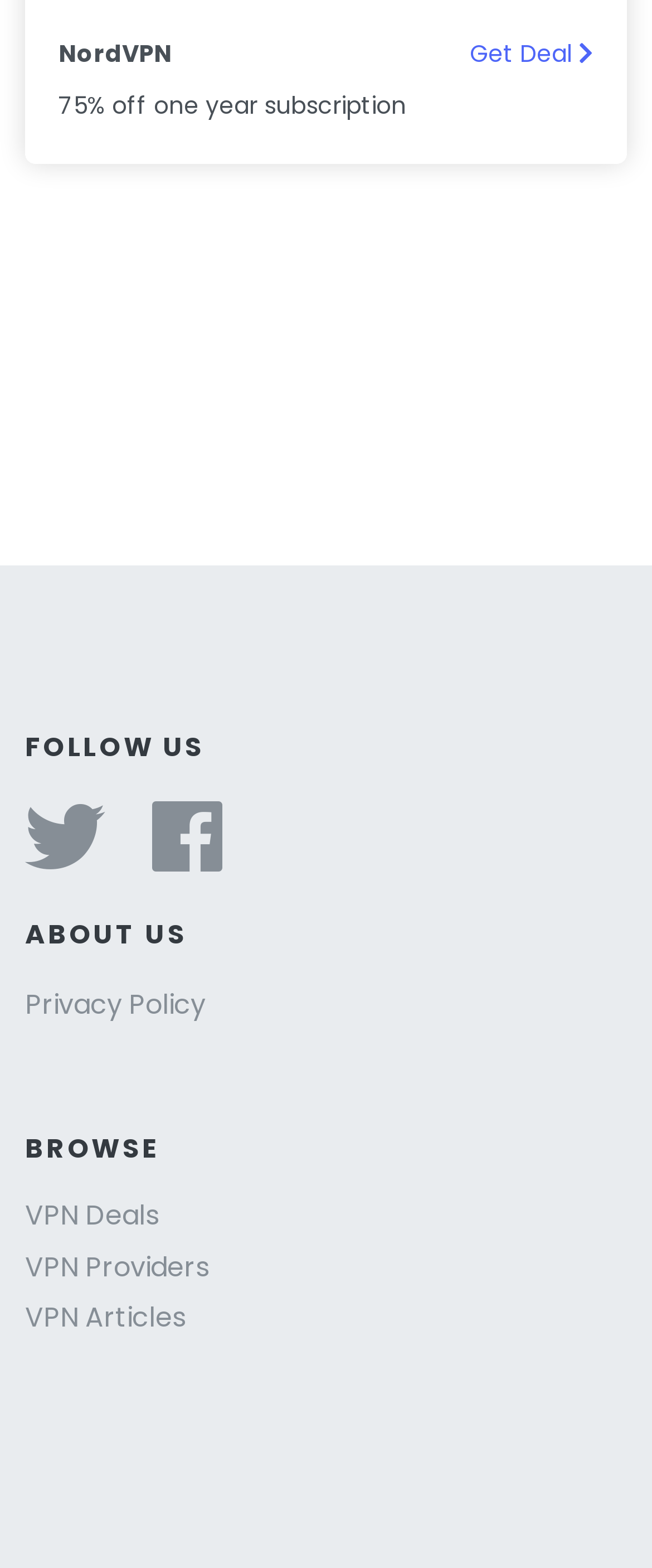Utilize the details in the image to thoroughly answer the following question: How many social media links are there?

The social media links can be found in the middle of the webpage, where there are two links with Facebook and Twitter icons, represented by '' and '' respectively.